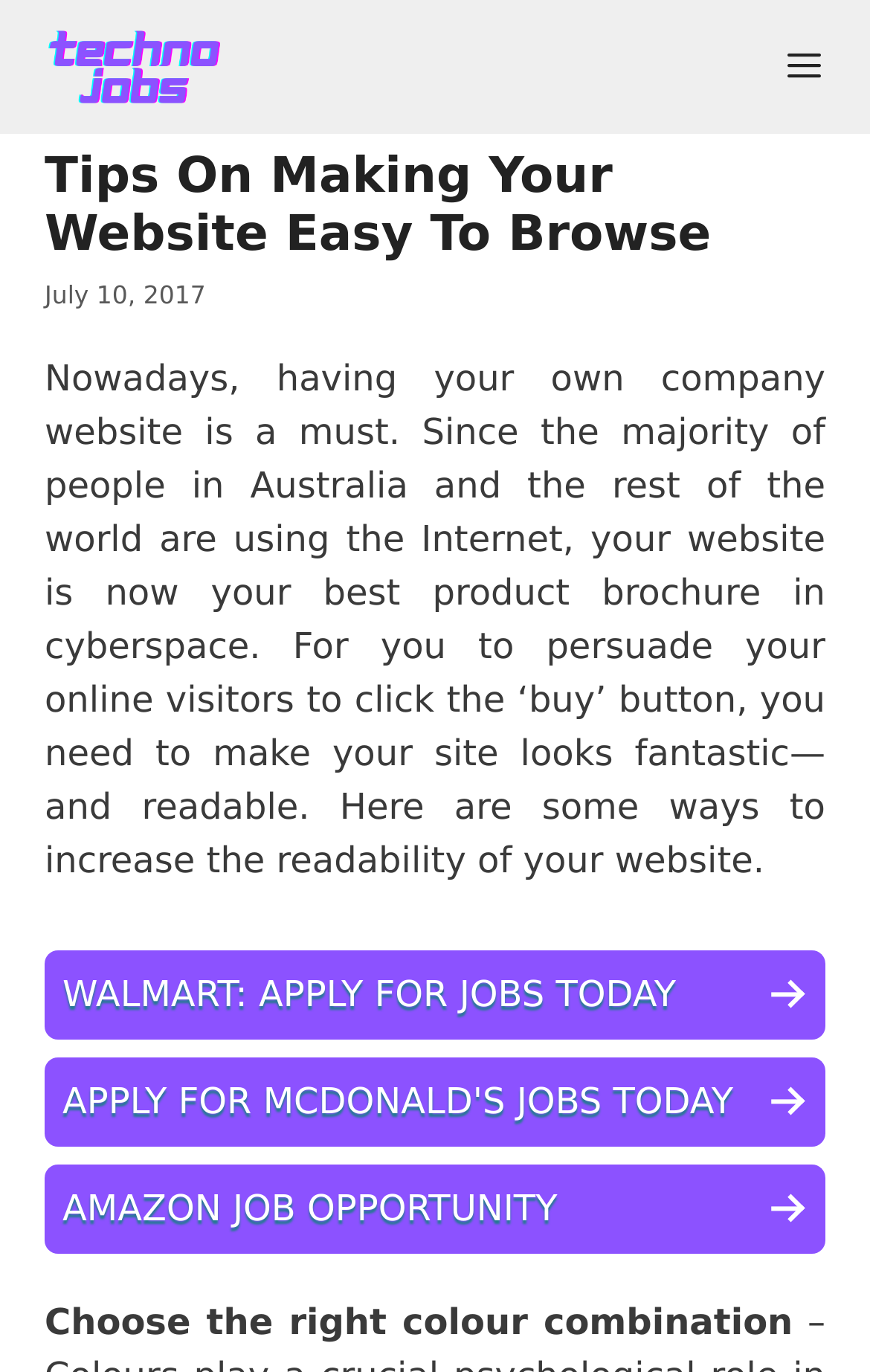Give a short answer using one word or phrase for the question:
What is the date of the article?

July 10, 2017